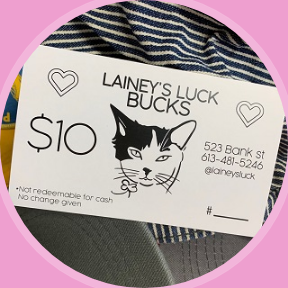Can you look at the image and give a comprehensive answer to the question:
Is the gift certificate redeemable for cash?

According to the notes at the bottom of the gift certificate, it is explicitly stated that the certificate is not redeemable for cash. This suggests that the certificate can only be used to make purchases at the associated business, and cannot be exchanged for cash.